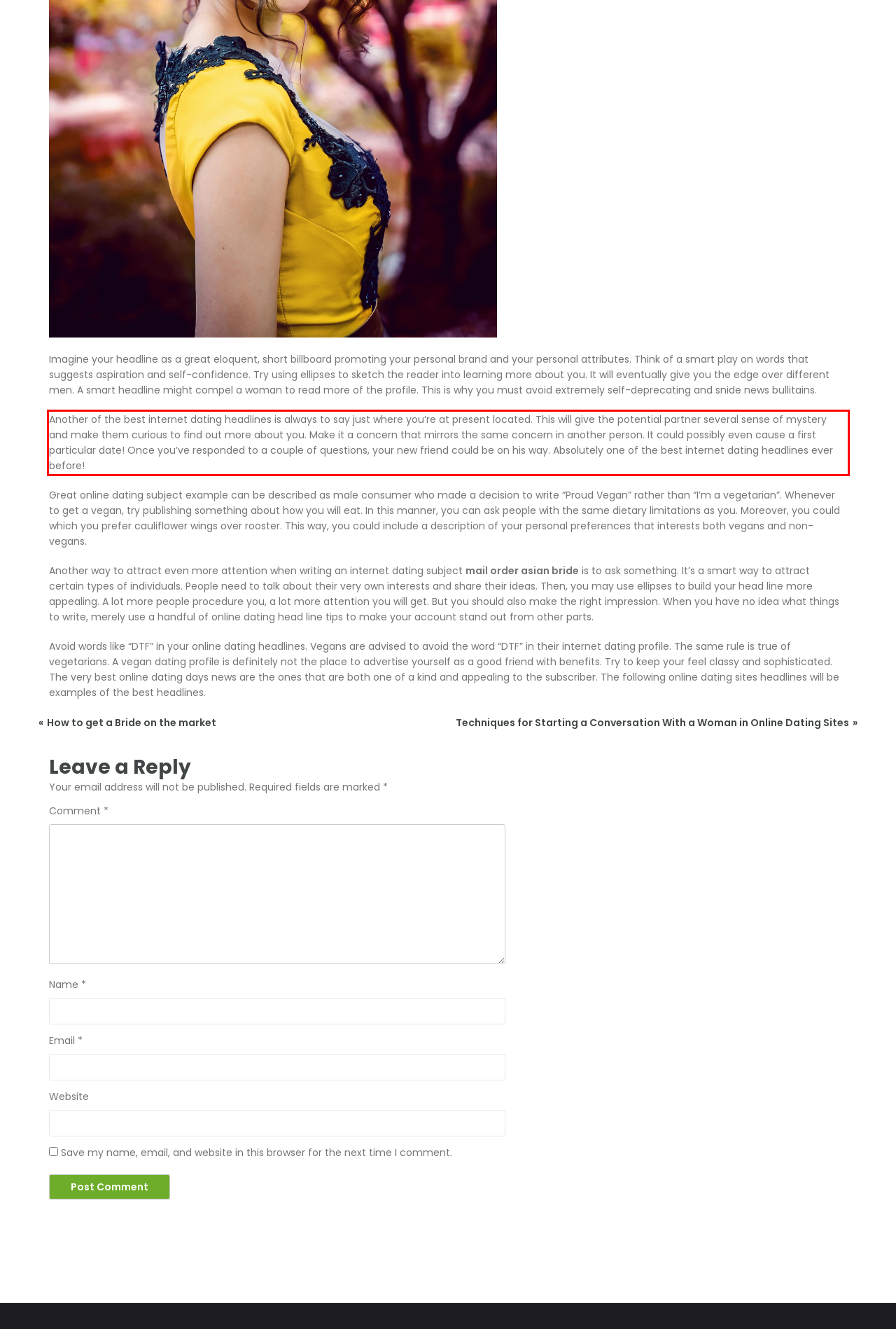Analyze the screenshot of a webpage where a red rectangle is bounding a UI element. Extract and generate the text content within this red bounding box.

Another of the best internet dating headlines is always to say just where you’re at present located. This will give the potential partner several sense of mystery and make them curious to find out more about you. Make it a concern that mirrors the same concern in another person. It could possibly even cause a first particular date! Once you’ve responded to a couple of questions, your new friend could be on his way. Absolutely one of the best internet dating headlines ever before!